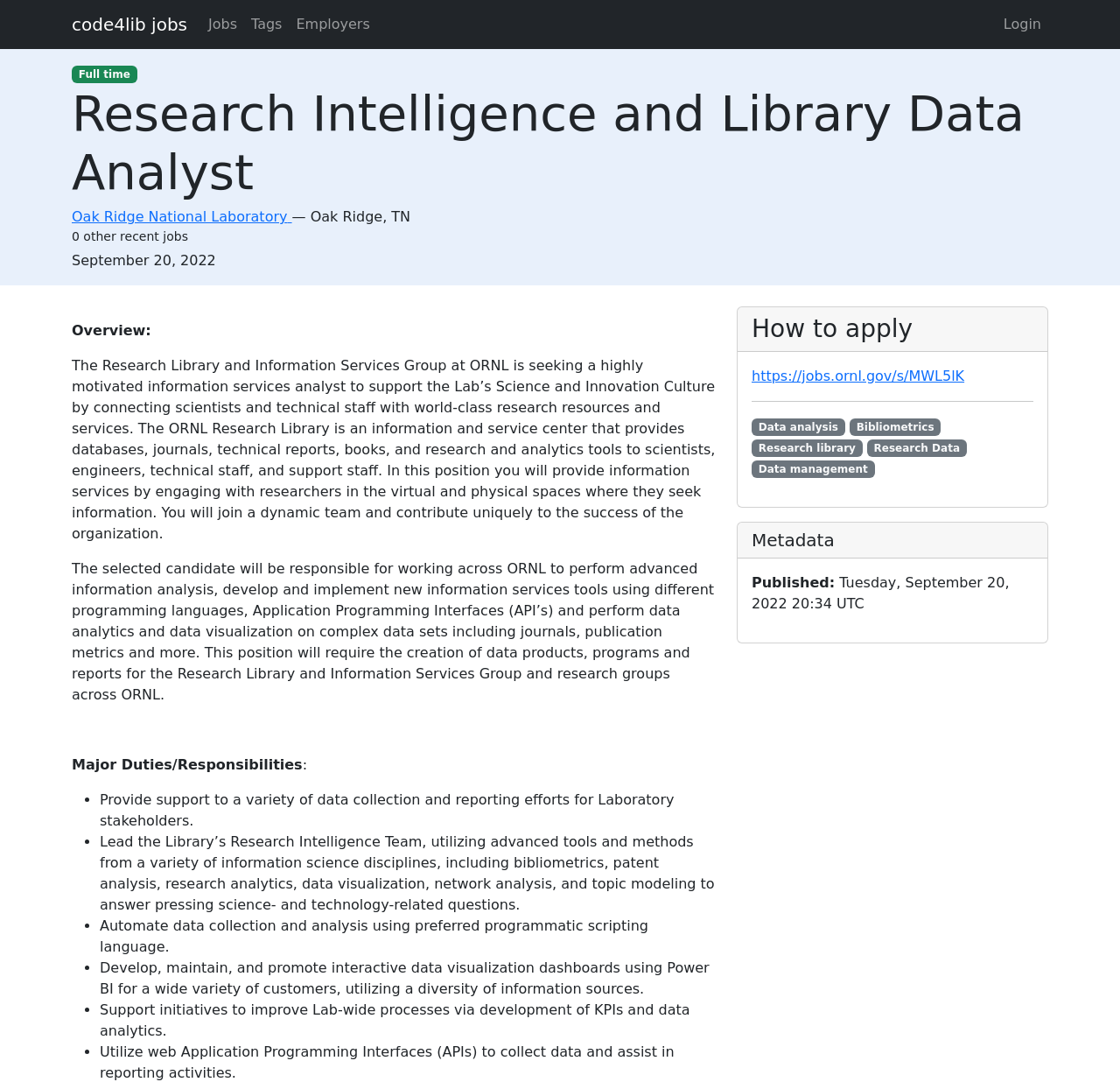How can I apply for the job?
Refer to the screenshot and answer in one word or phrase.

https://jobs.ornl.gov/s/MWL5lK